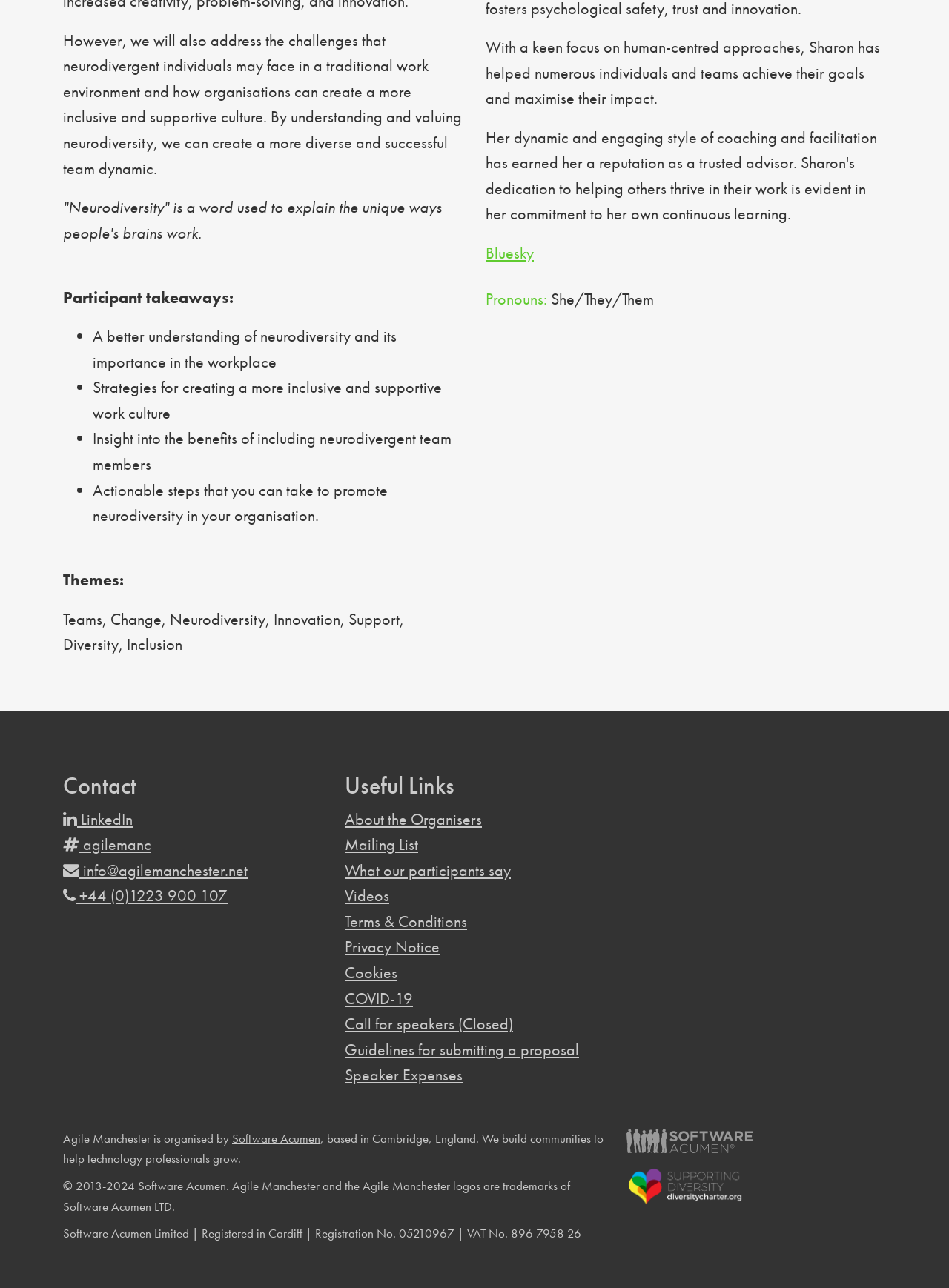Please determine the bounding box coordinates for the UI element described here. Use the format (top-left x, top-left y, bottom-right x, bottom-right y) with values bounded between 0 and 1: atmoshaus.ch

None